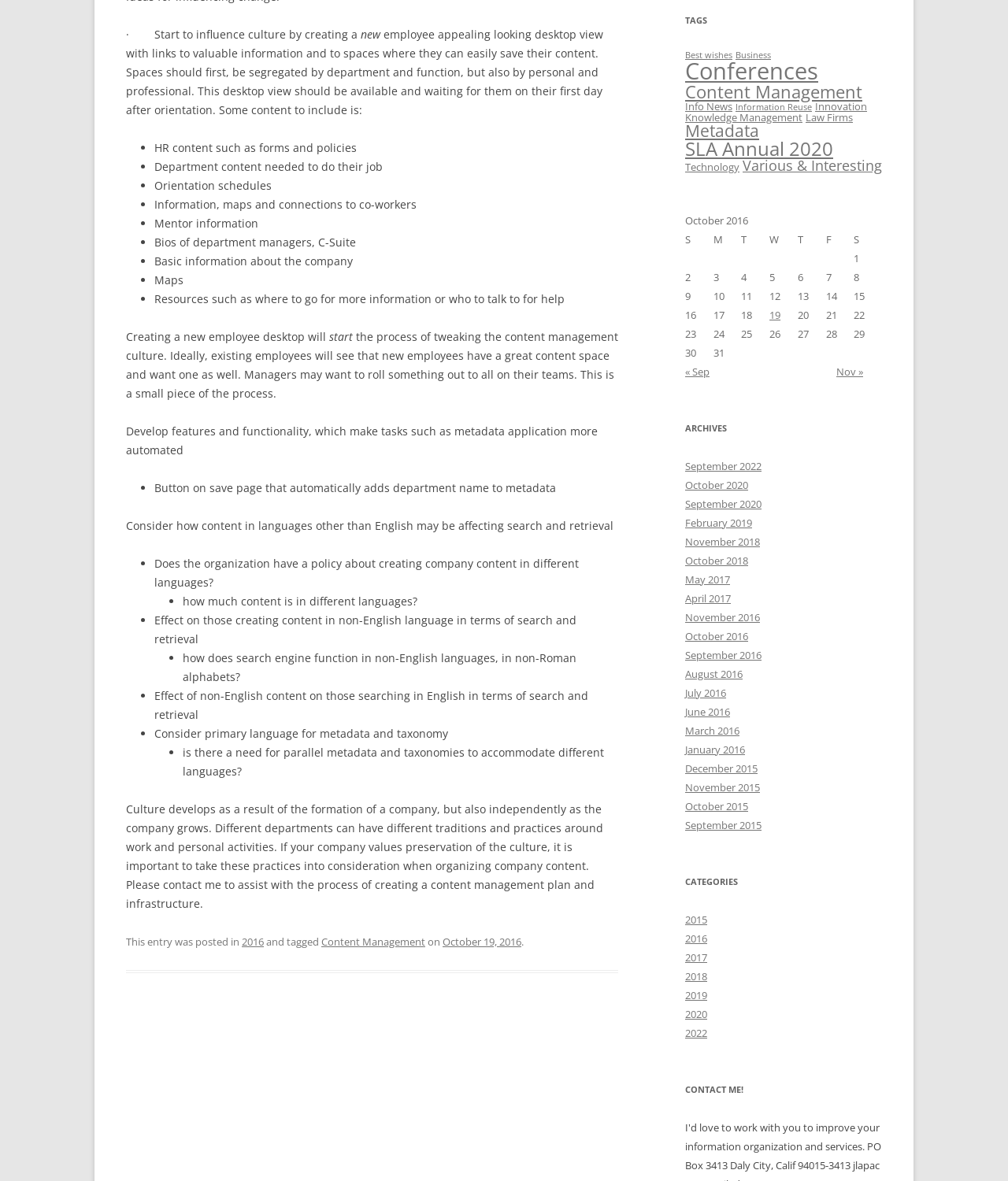Find the bounding box coordinates for the HTML element described in this sentence: "October 19, 2016". Provide the coordinates as four float numbers between 0 and 1, in the format [left, top, right, bottom].

[0.439, 0.791, 0.517, 0.803]